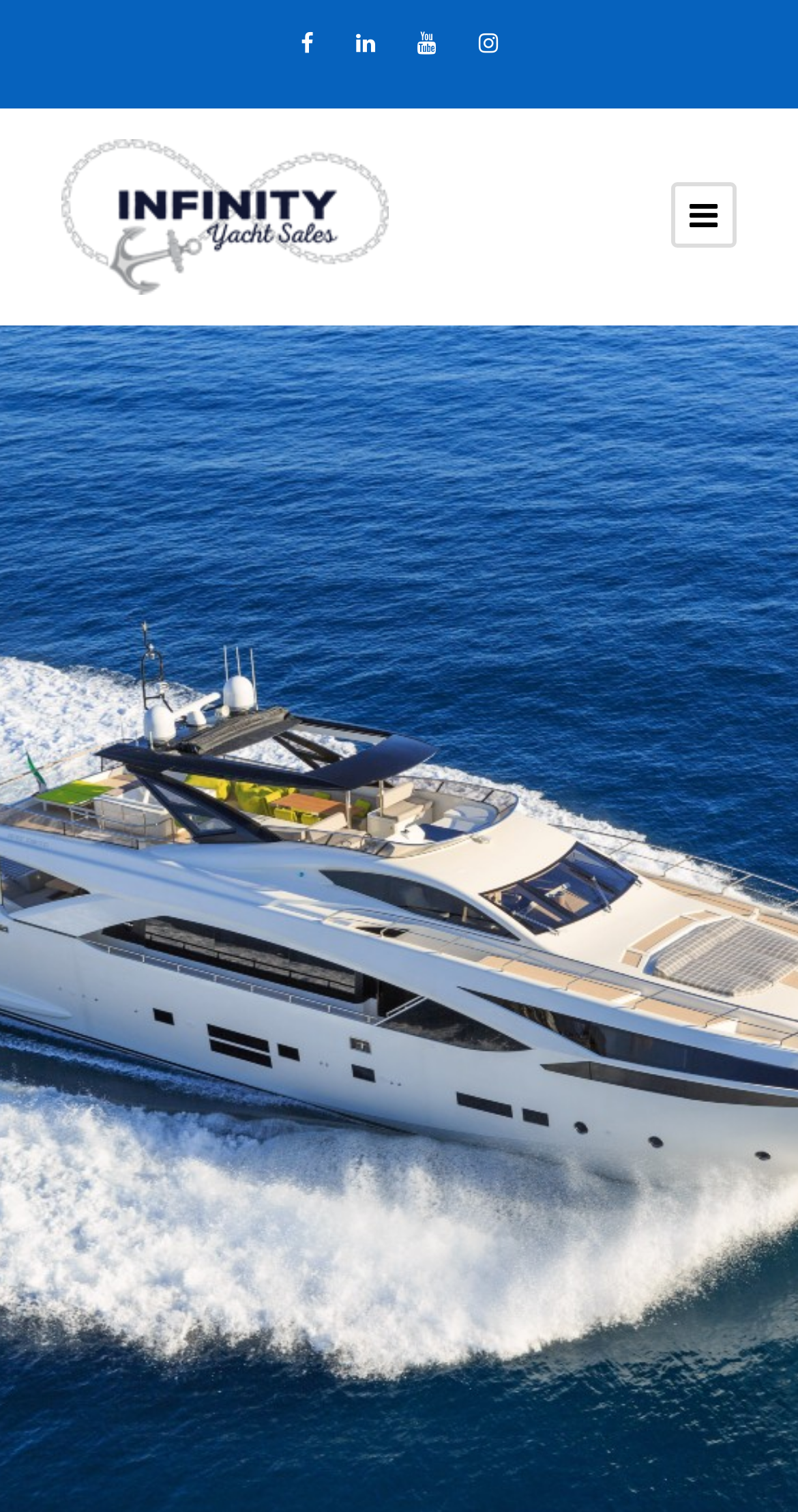Please answer the following question using a single word or phrase: 
How many links are there at the bottom of the webpage?

1